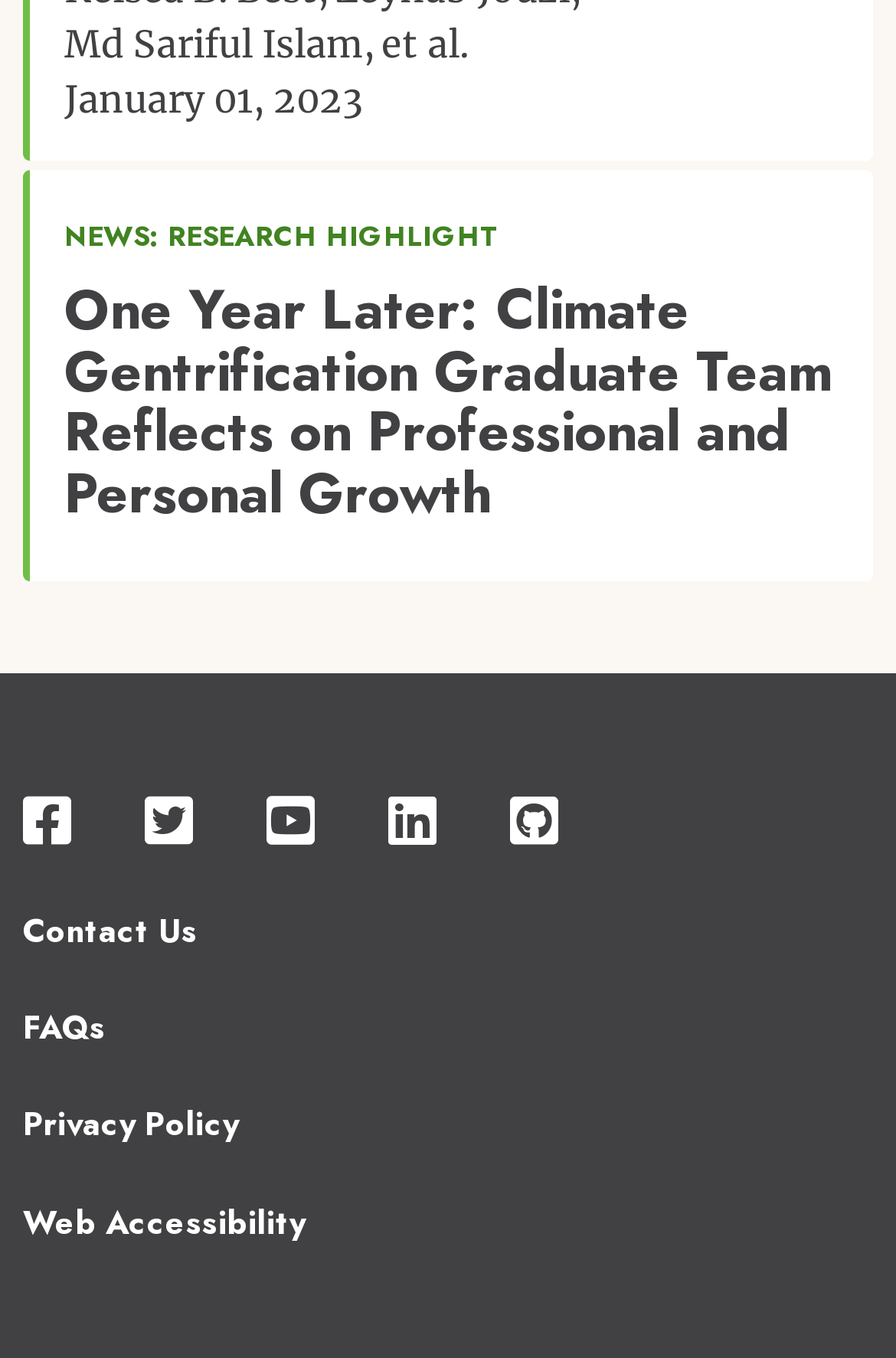Please find the bounding box coordinates of the element that needs to be clicked to perform the following instruction: "Visit the Facebook page". The bounding box coordinates should be four float numbers between 0 and 1, represented as [left, top, right, bottom].

[0.026, 0.584, 0.079, 0.625]